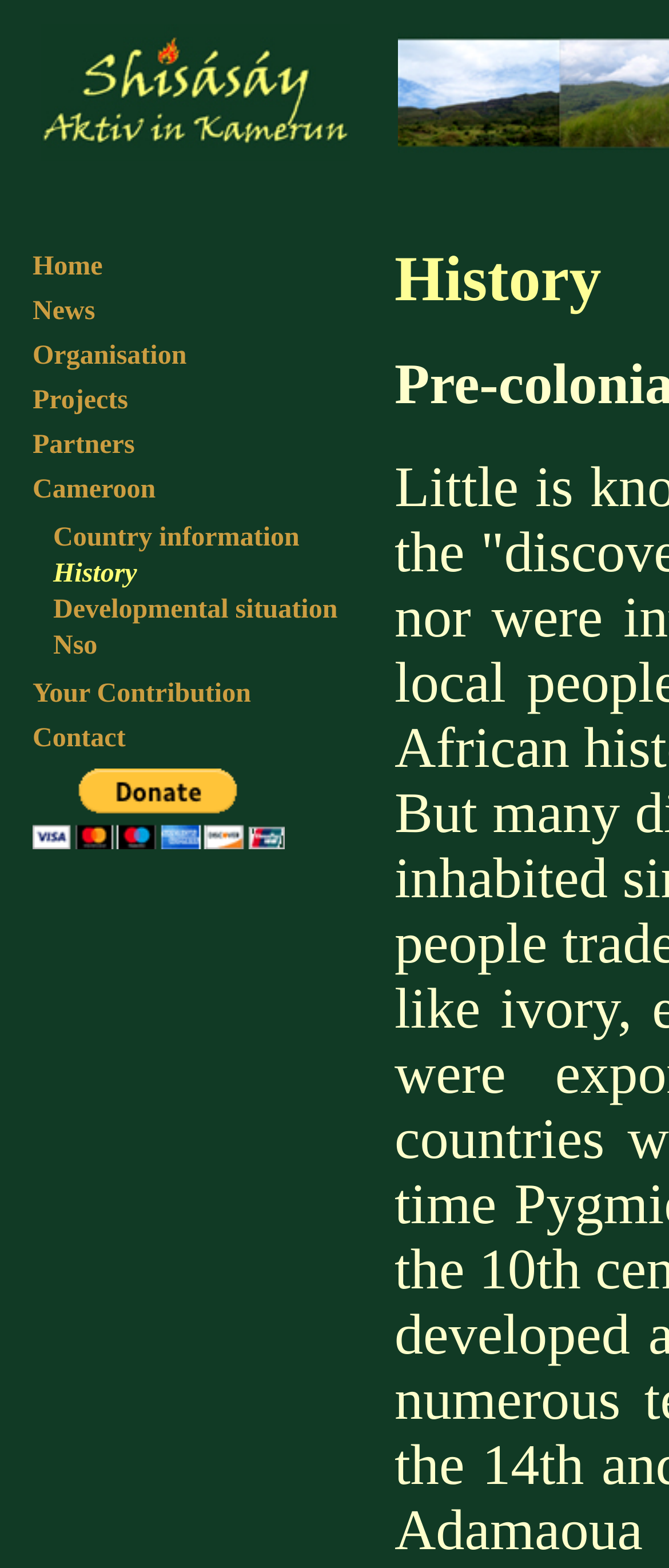What is the purpose of the last element?
Using the picture, provide a one-word or short phrase answer.

To make a payment